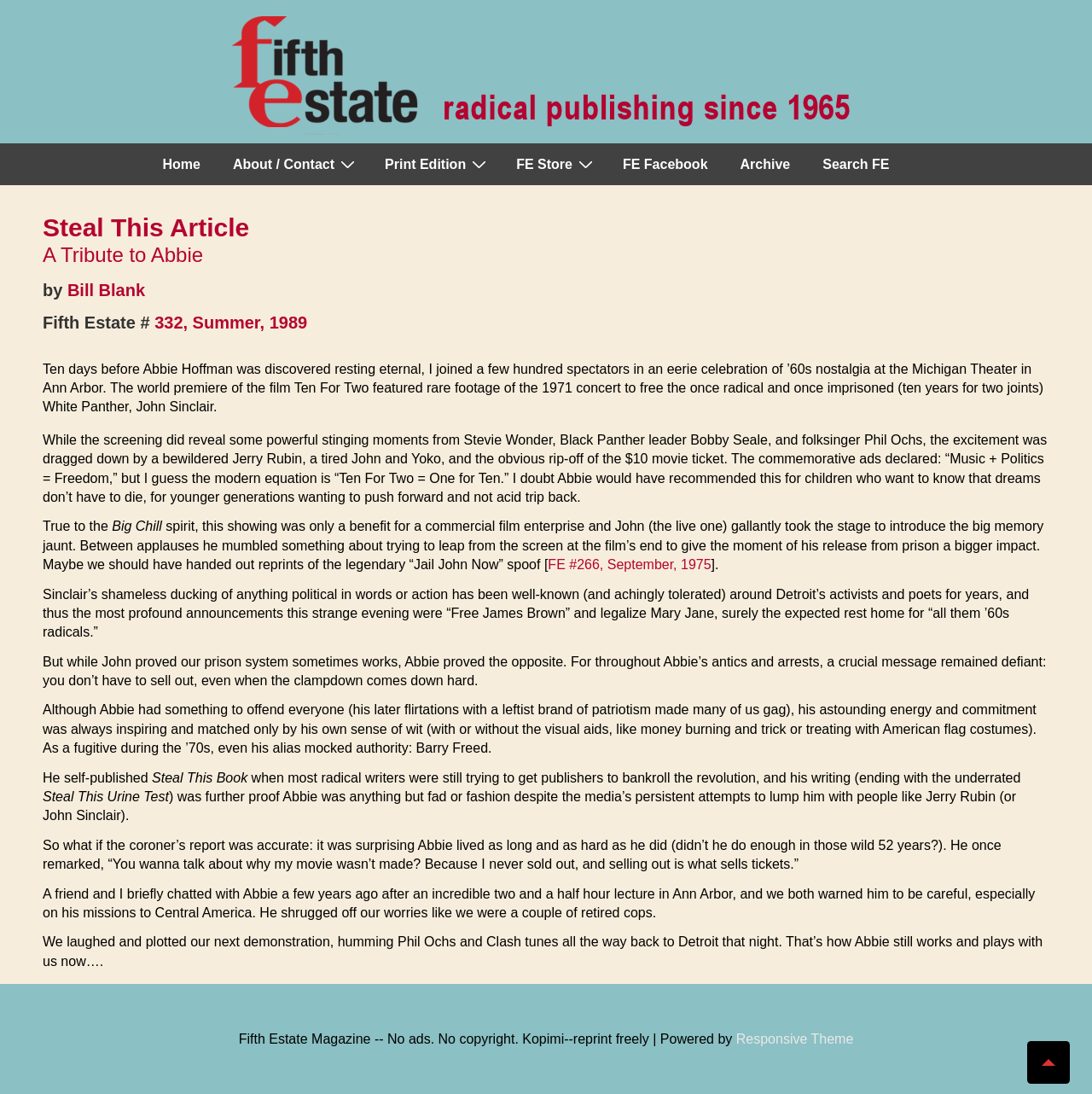Determine the coordinates of the bounding box for the clickable area needed to execute this instruction: "Click the 'Bill Blank' link".

[0.062, 0.256, 0.133, 0.273]